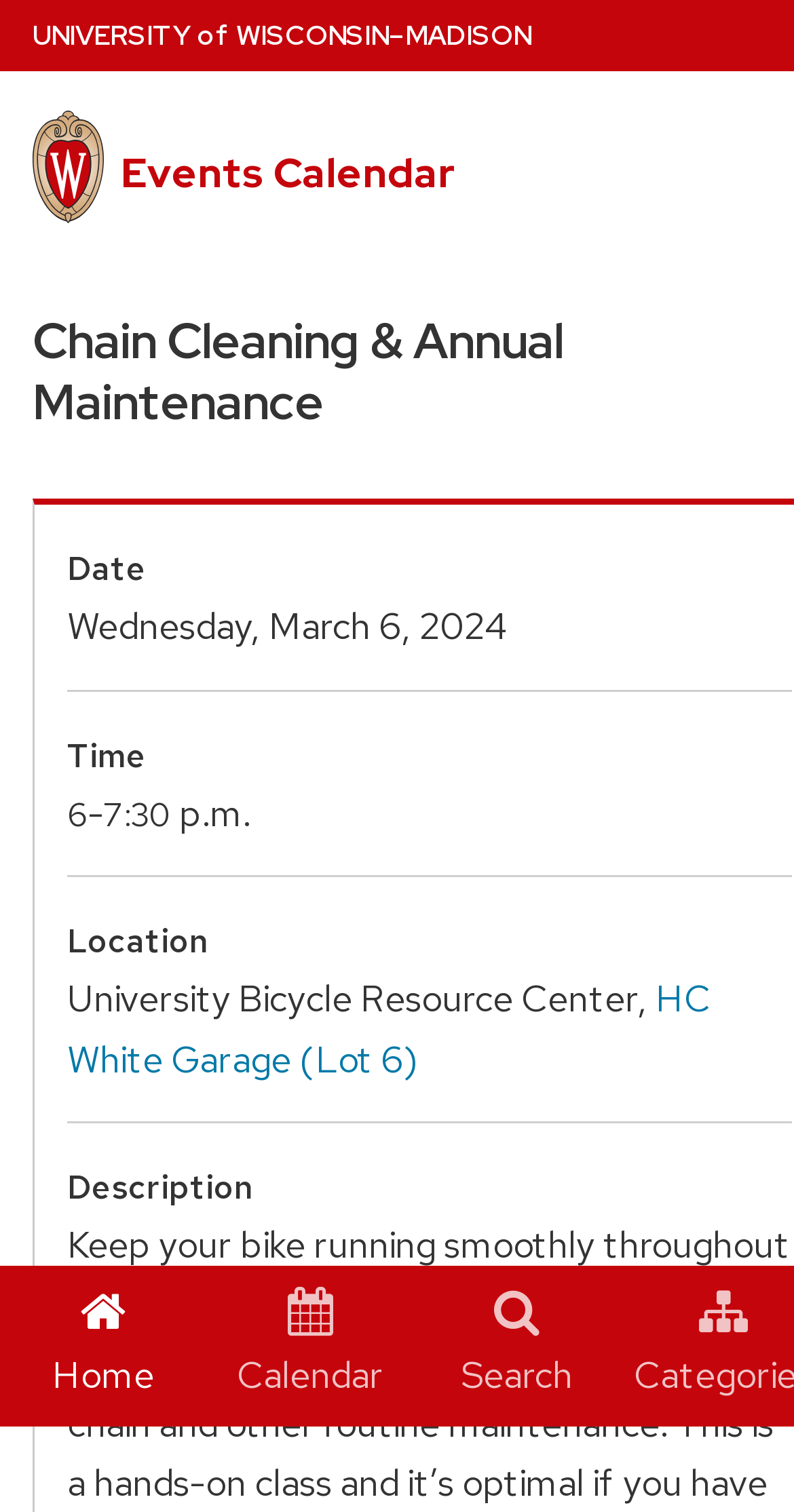What is the location of the event?
Can you provide a detailed and comprehensive answer to the question?

I found the location of the event by looking at the 'Event Details' section, where it lists 'Location' as 'University Bicycle Resource Center'.